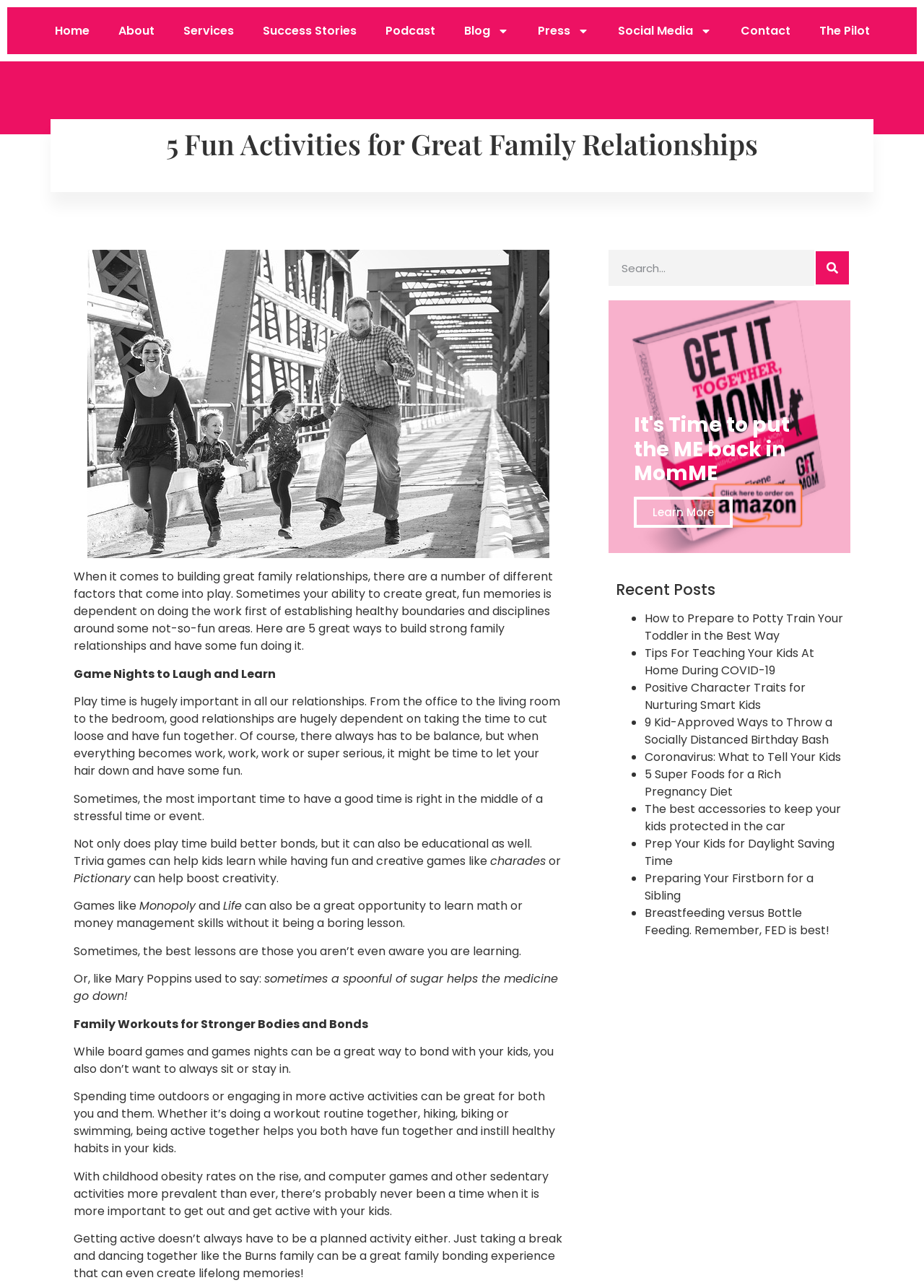Locate and extract the text of the main heading on the webpage.

5 Fun Activities for Great Family Relationships